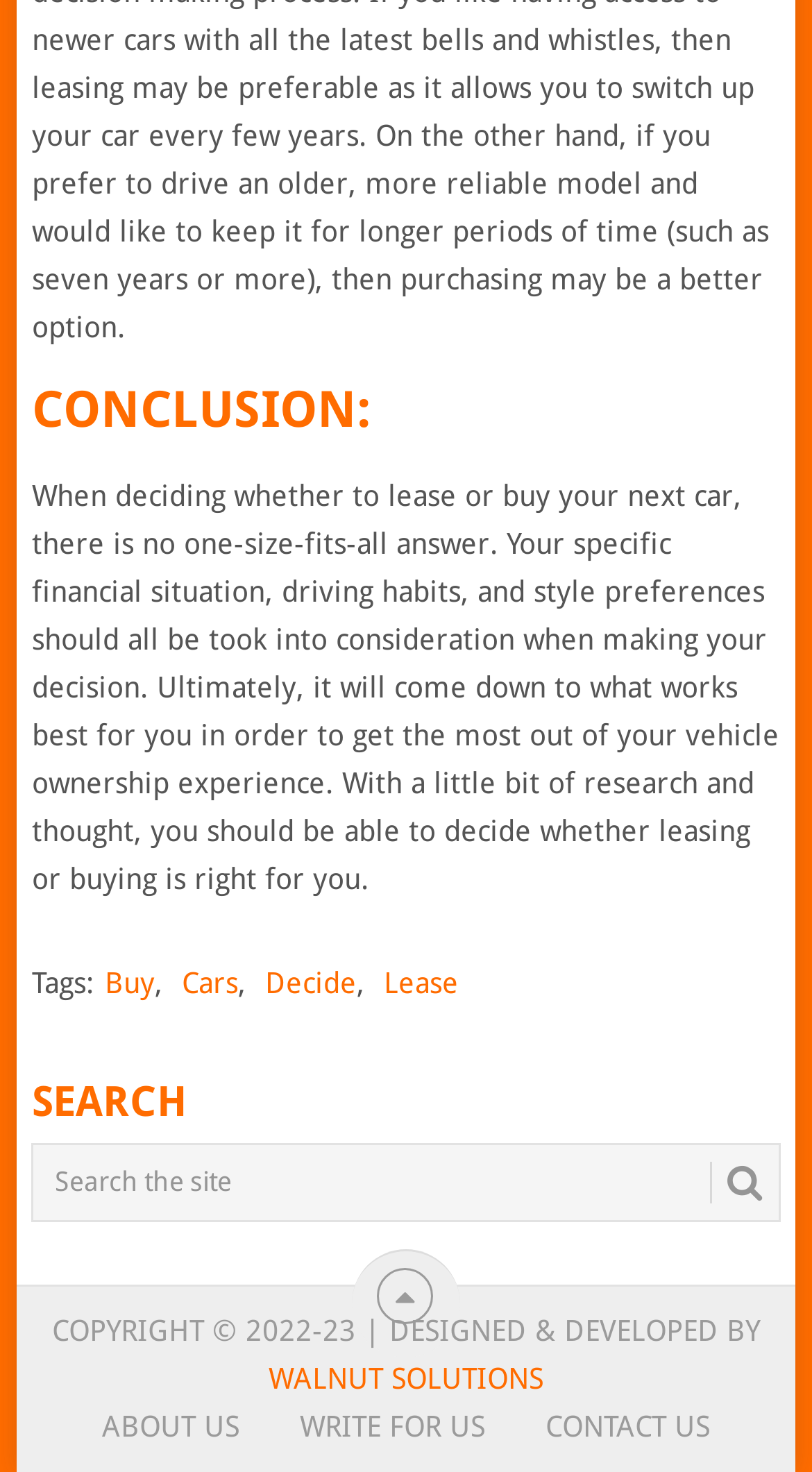What is the purpose of the search box?
Answer briefly with a single word or phrase based on the image.

To search the site